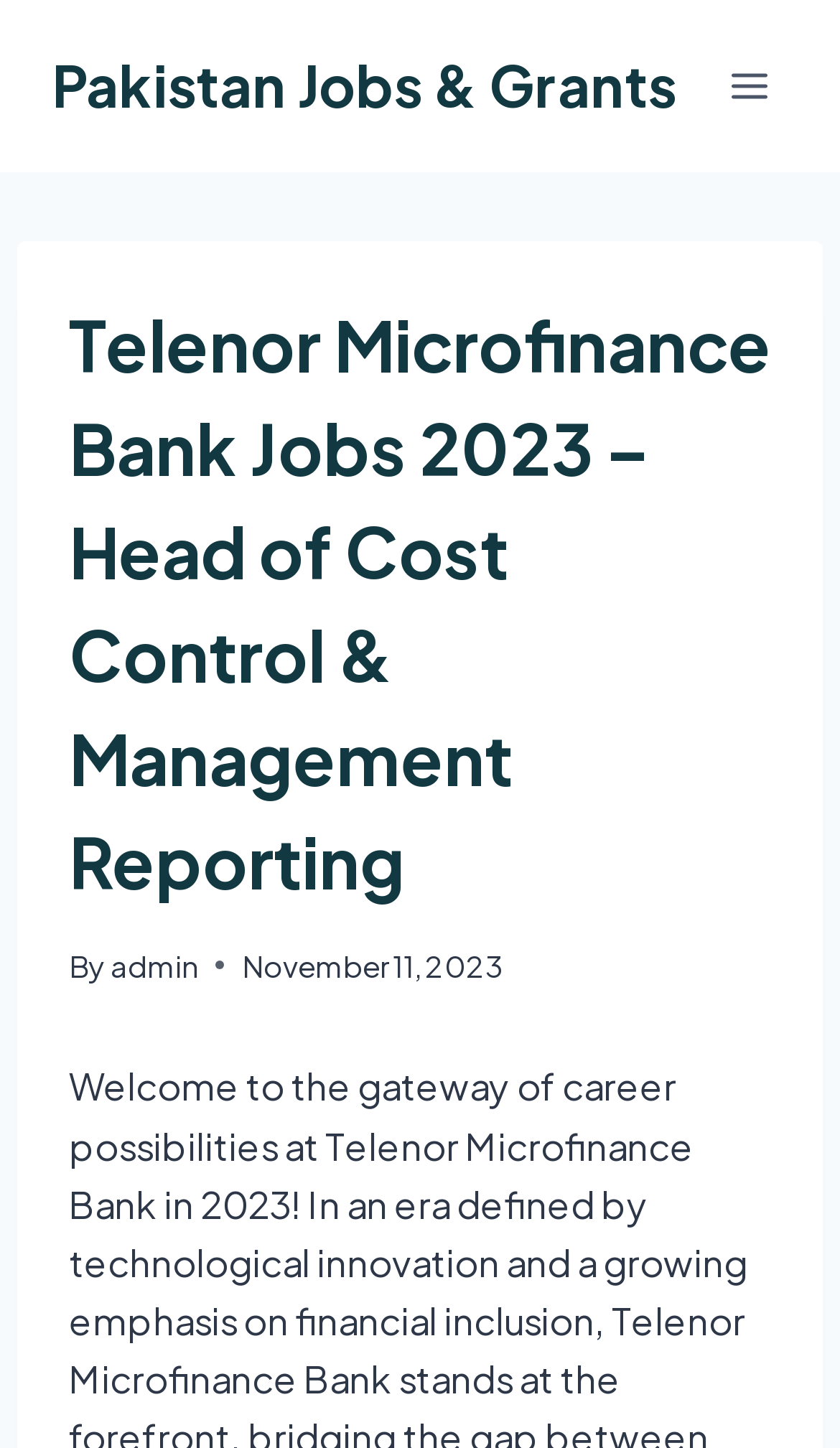Predict the bounding box for the UI component with the following description: "Toggle Menu".

[0.844, 0.036, 0.938, 0.083]